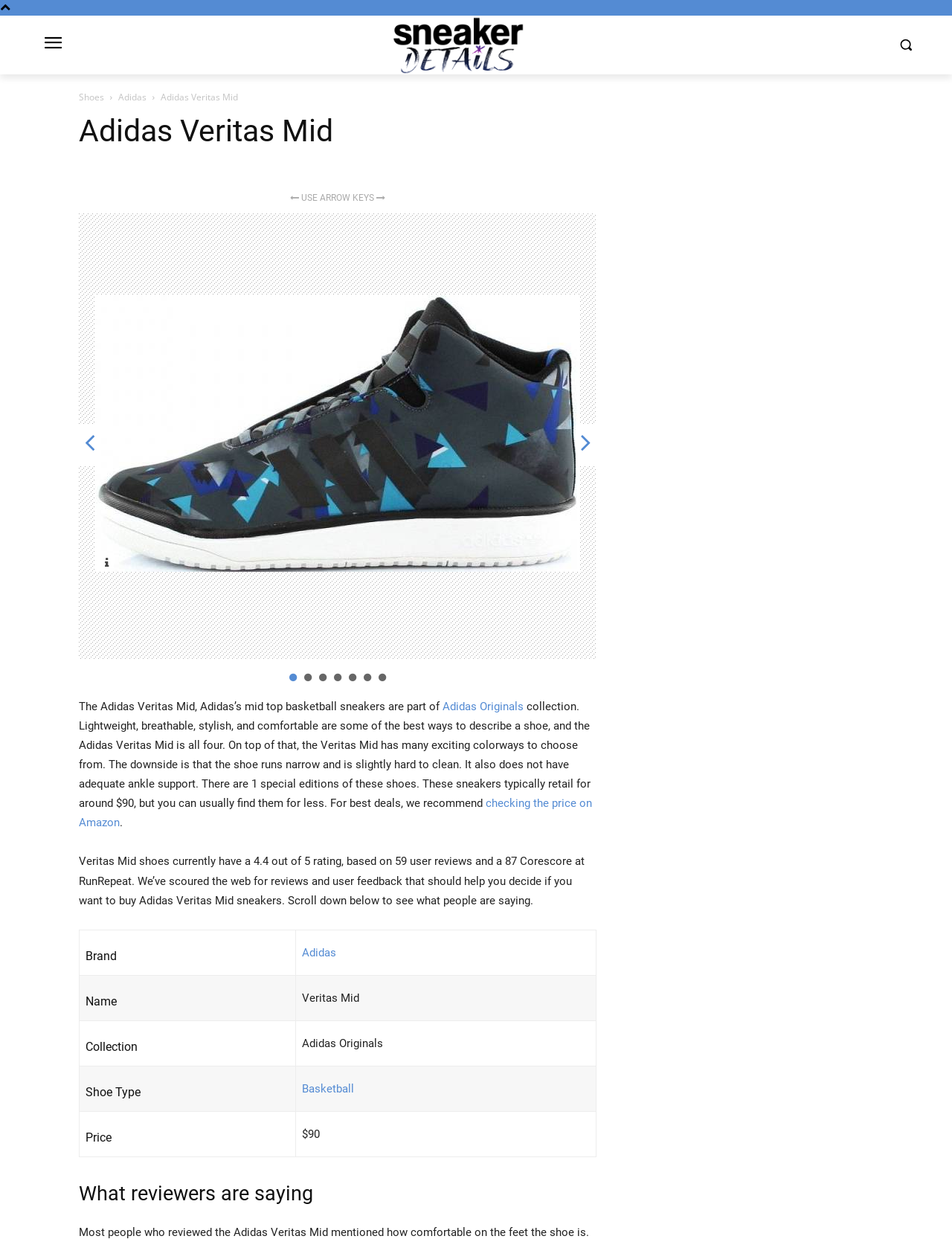What is the brand of the Veritas Mid shoes?
Please answer the question with as much detail as possible using the screenshot.

The brand of the Veritas Mid shoes can be found in the table section of the webpage, where it is listed as 'Adidas' in the 'Brand' column.